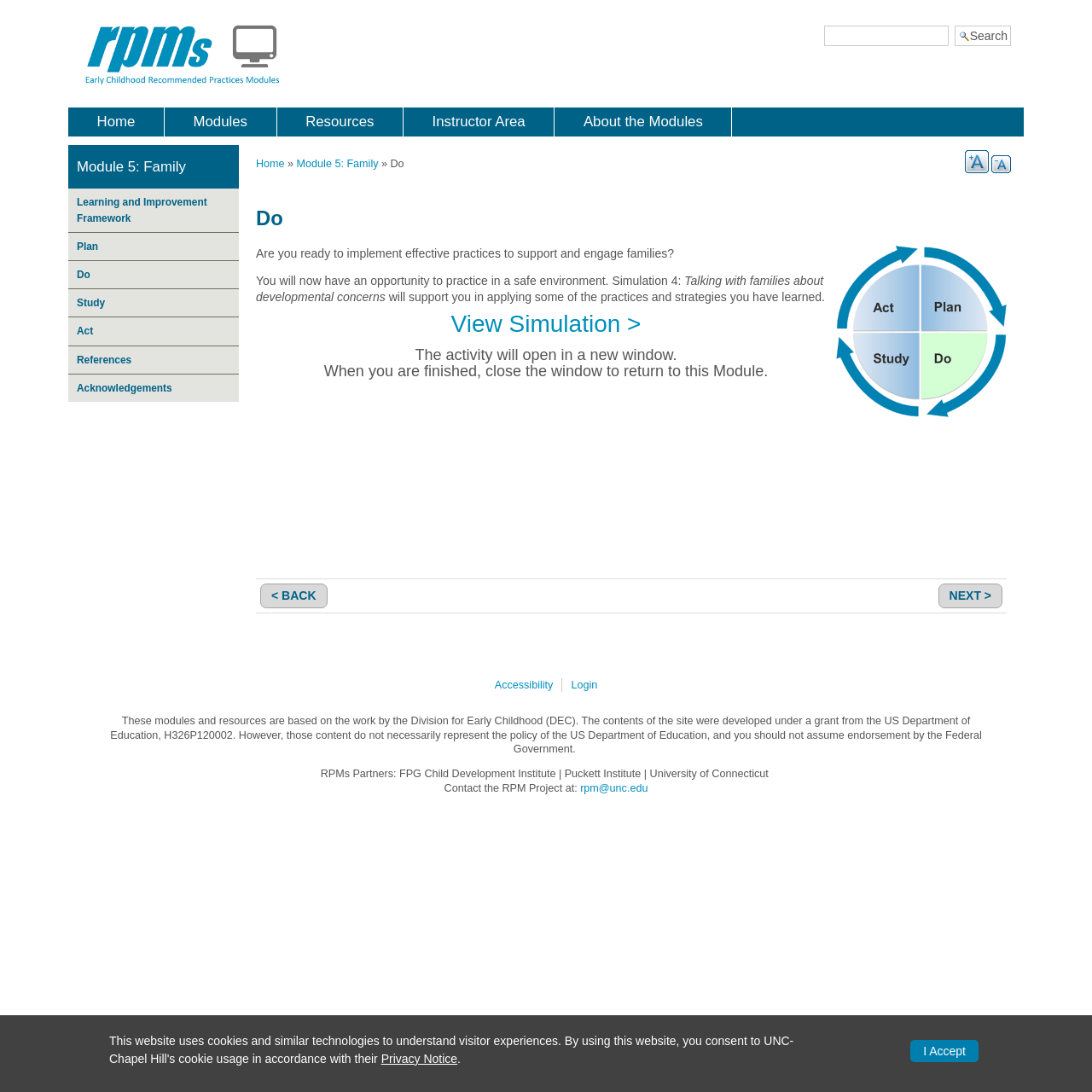Please find the bounding box coordinates of the element that must be clicked to perform the given instruction: "Search for a module". The coordinates should be four float numbers from 0 to 1, i.e., [left, top, right, bottom].

[0.675, 0.008, 0.938, 0.05]